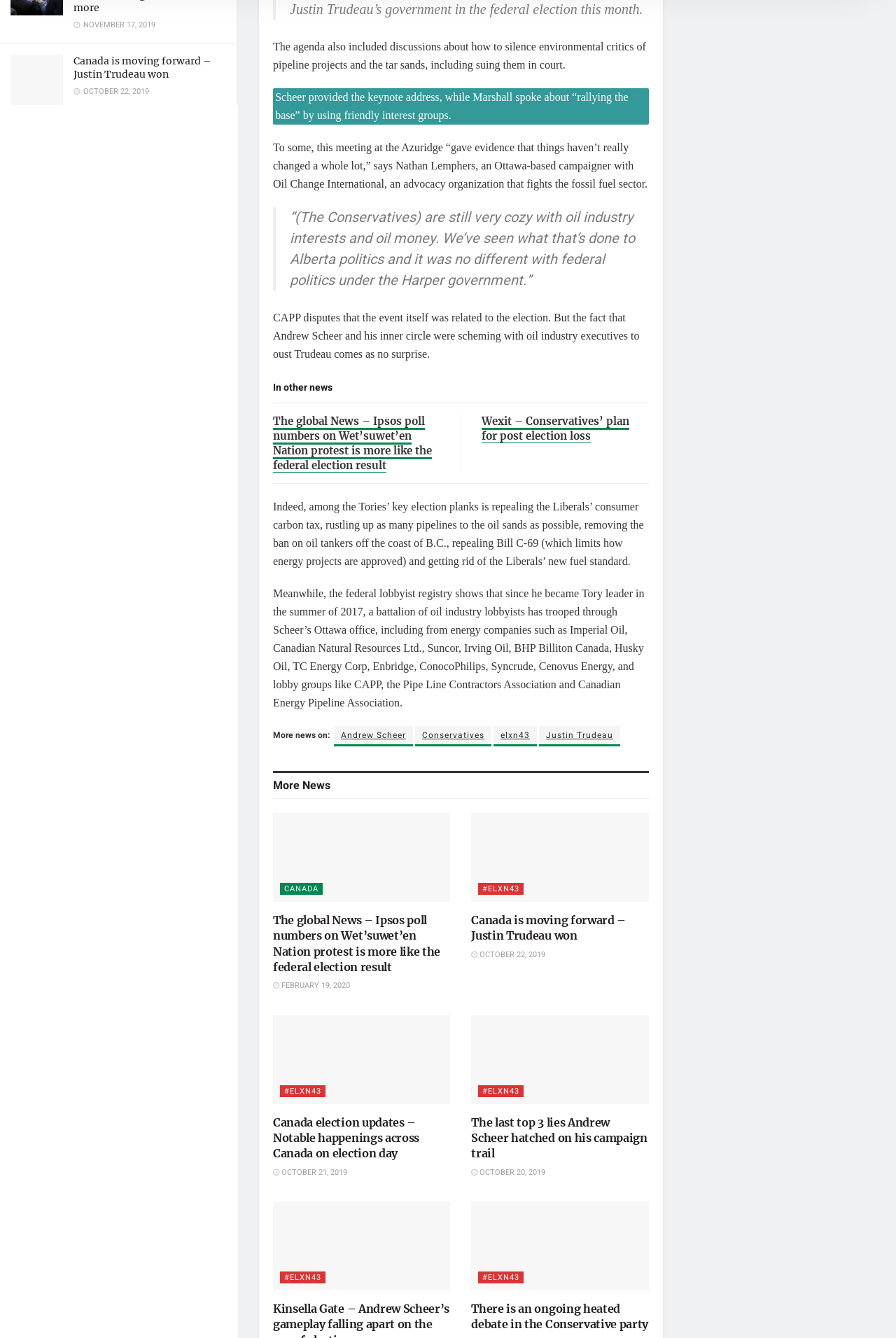Please determine the bounding box coordinates for the UI element described as: "parent_node: CANADA".

[0.305, 0.608, 0.503, 0.674]